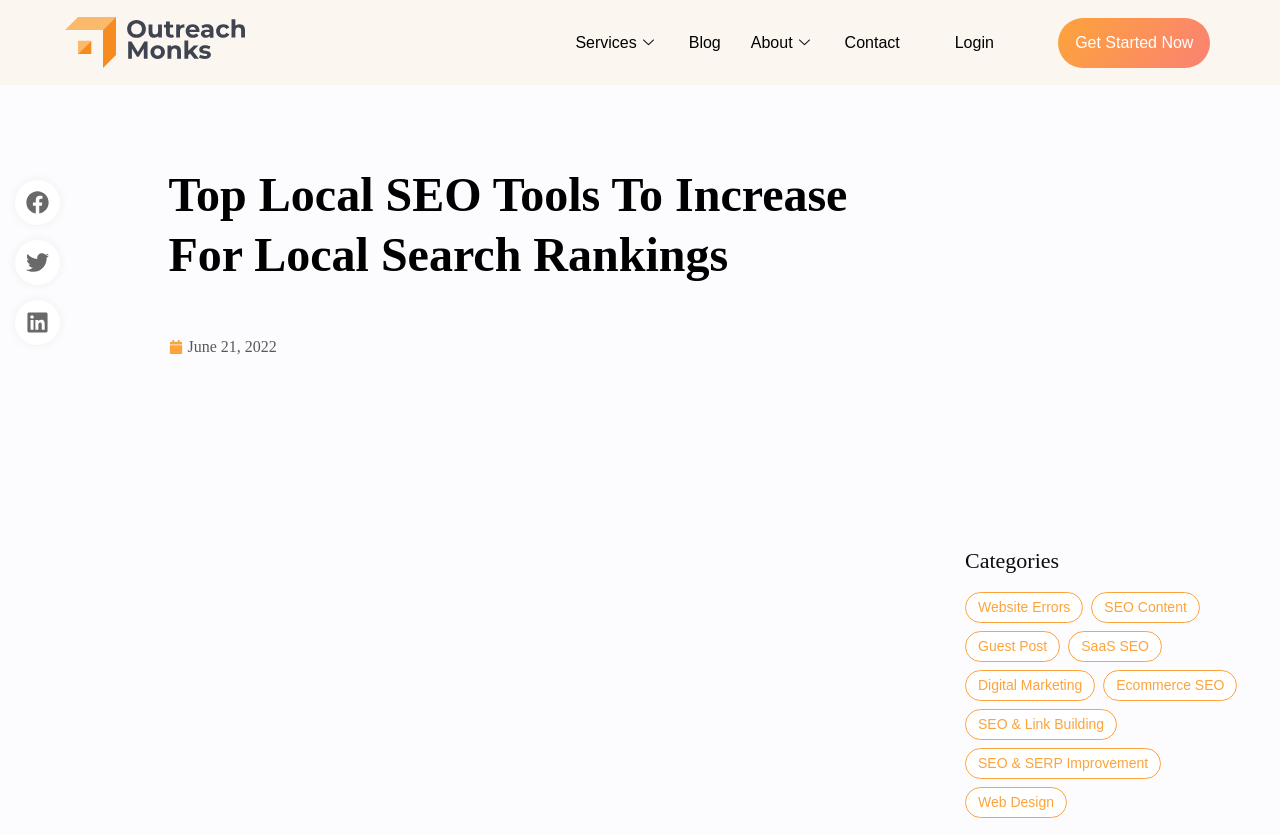Locate the bounding box coordinates of the segment that needs to be clicked to meet this instruction: "View 'SEO Content' category".

[0.853, 0.709, 0.937, 0.746]